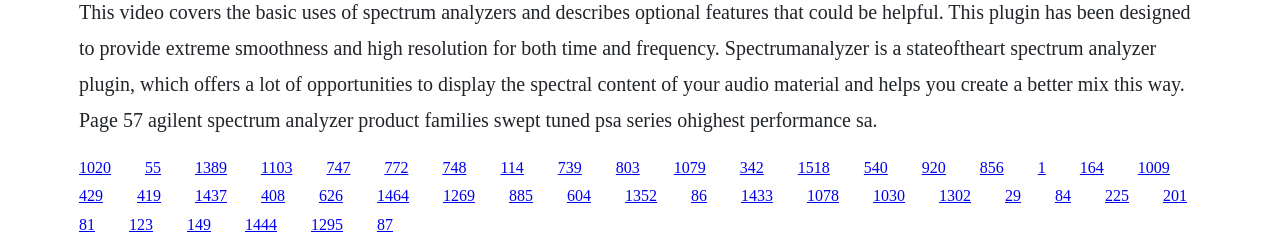Locate the bounding box coordinates of the area to click to fulfill this instruction: "Read the article 'From River to Table: A Guide to Fishing, Preparing, and Eating Fresh Fish'". The bounding box should be presented as four float numbers between 0 and 1, in the order [left, top, right, bottom].

None